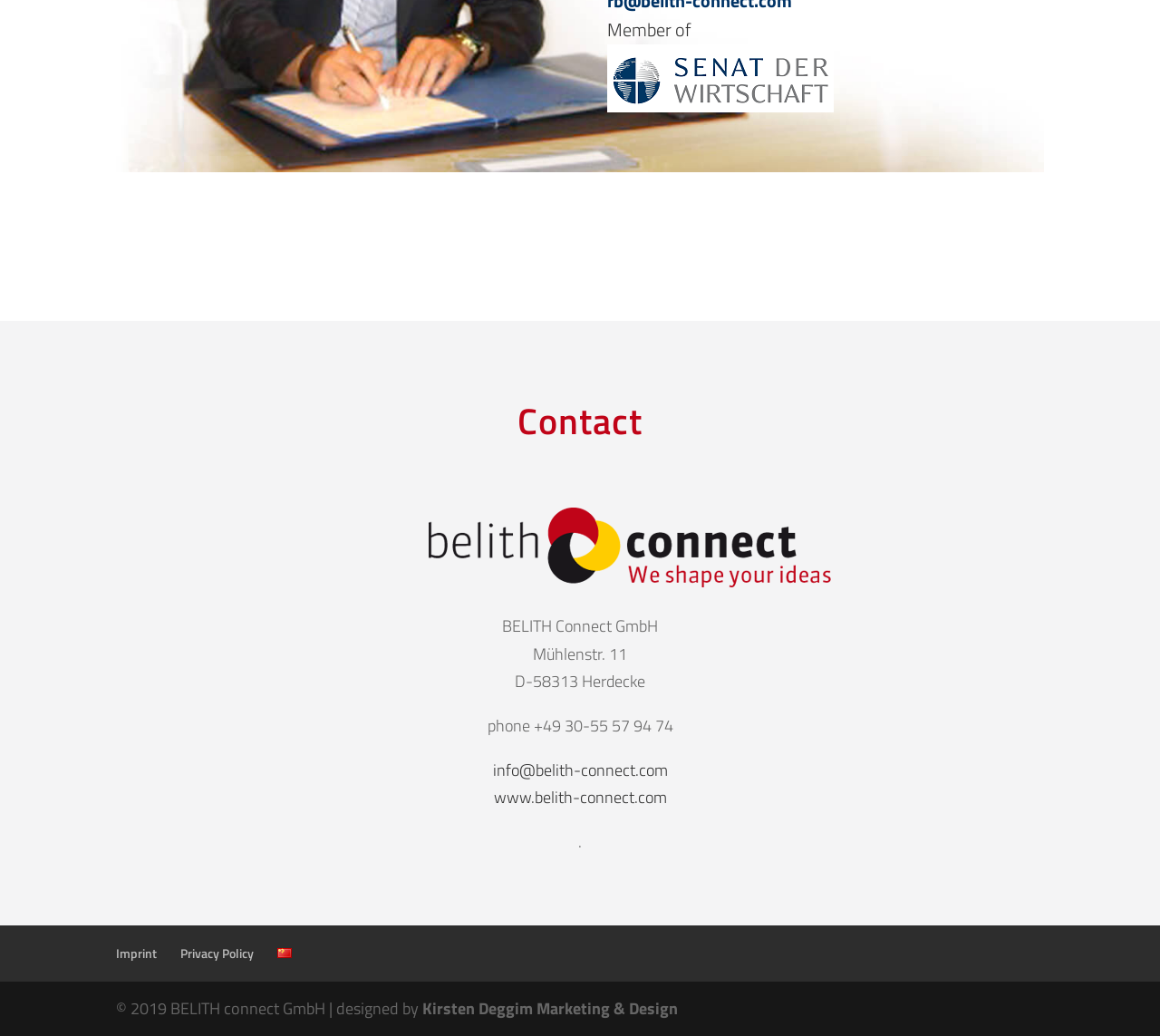Identify the bounding box coordinates for the UI element described by the following text: "WordPress.org". Provide the coordinates as four float numbers between 0 and 1, in the format [left, top, right, bottom].

None